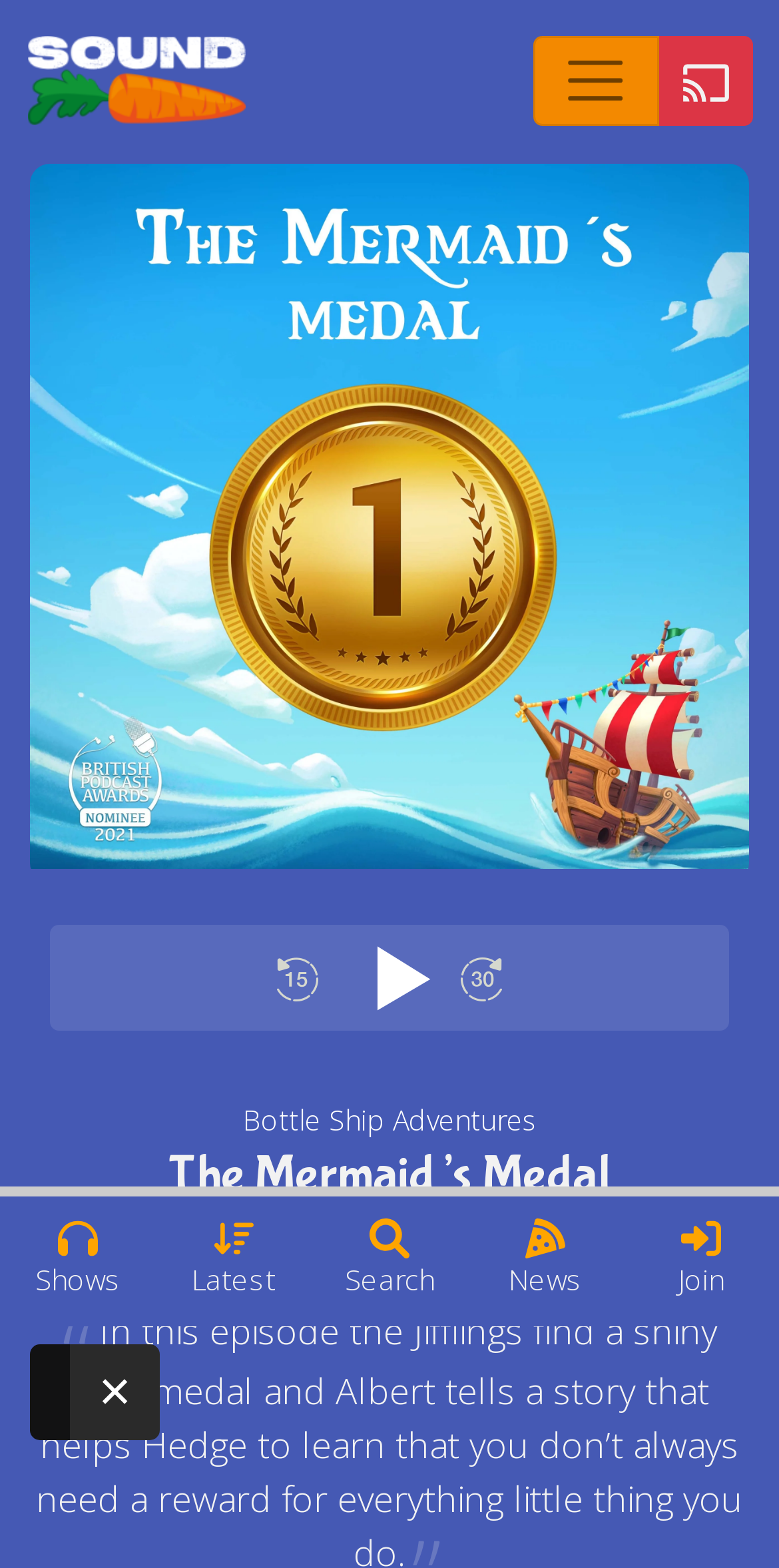Determine the bounding box coordinates of the element's region needed to click to follow the instruction: "Play this episode on a Google Cast compatible speaker". Provide these coordinates as four float numbers between 0 and 1, formatted as [left, top, right, bottom].

[0.845, 0.023, 0.965, 0.08]